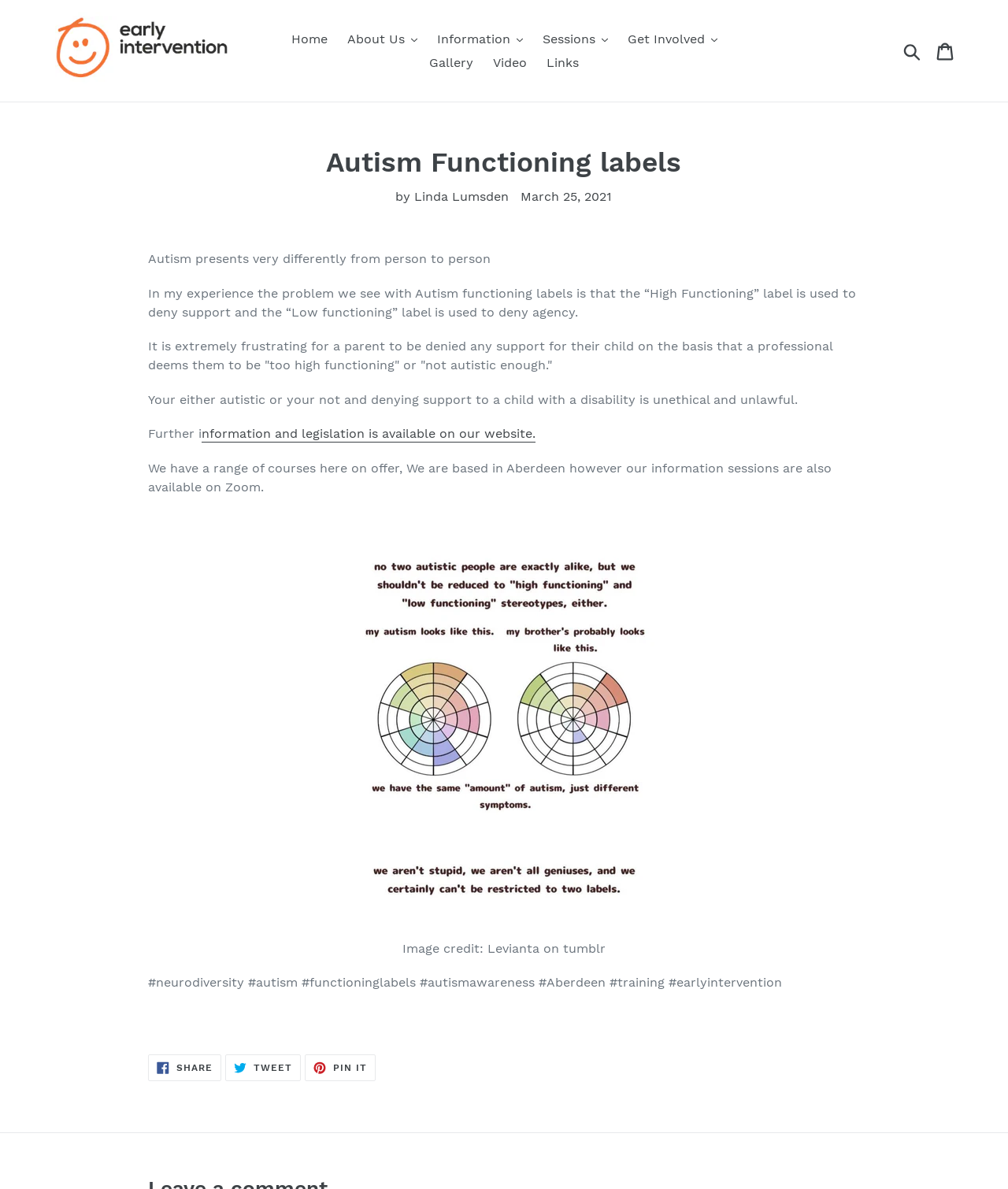How many navigation buttons are there?
Please provide a single word or phrase as the answer based on the screenshot.

5